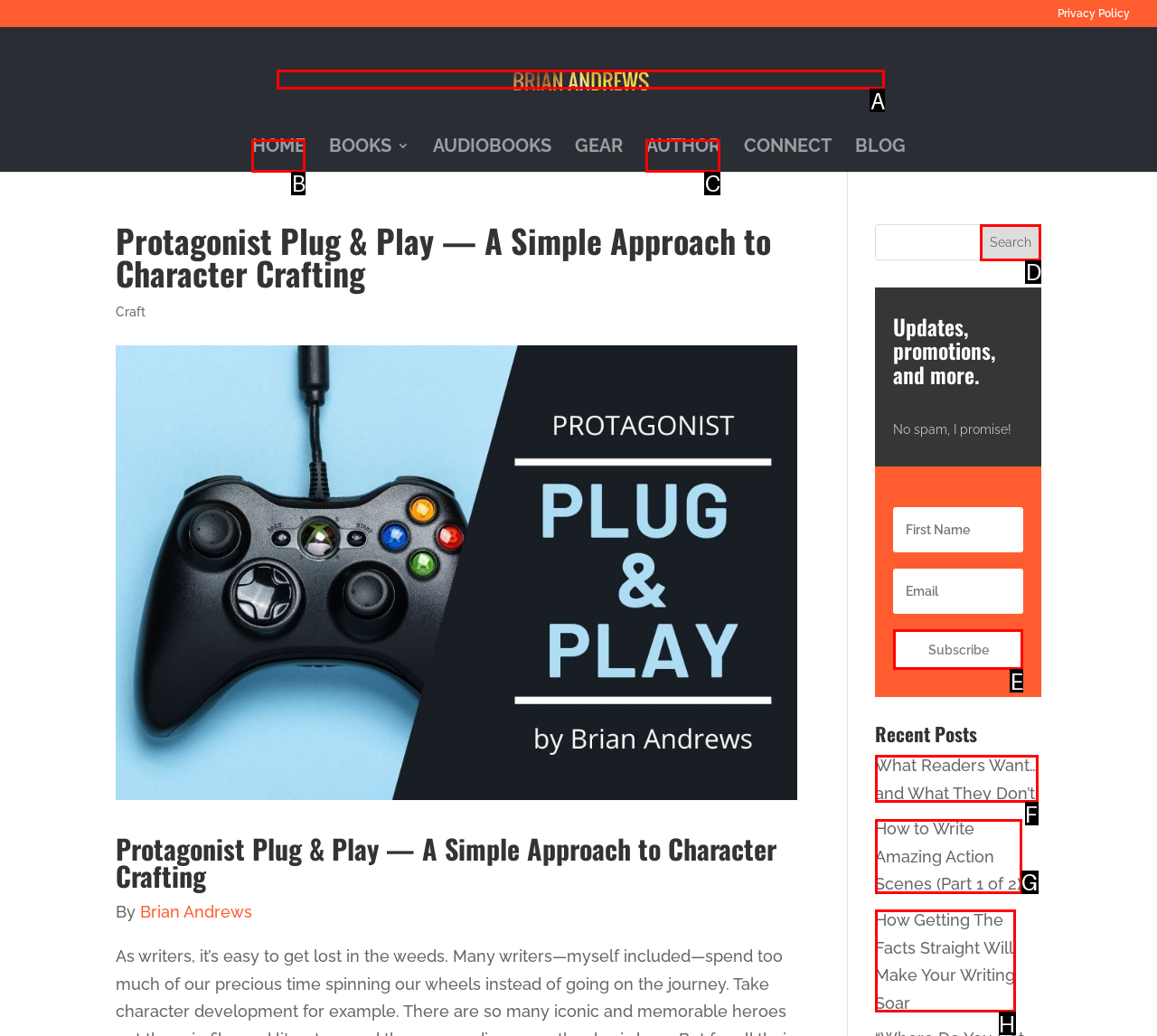Identify the bounding box that corresponds to: alt="Brian Andrews Author"
Respond with the letter of the correct option from the provided choices.

A